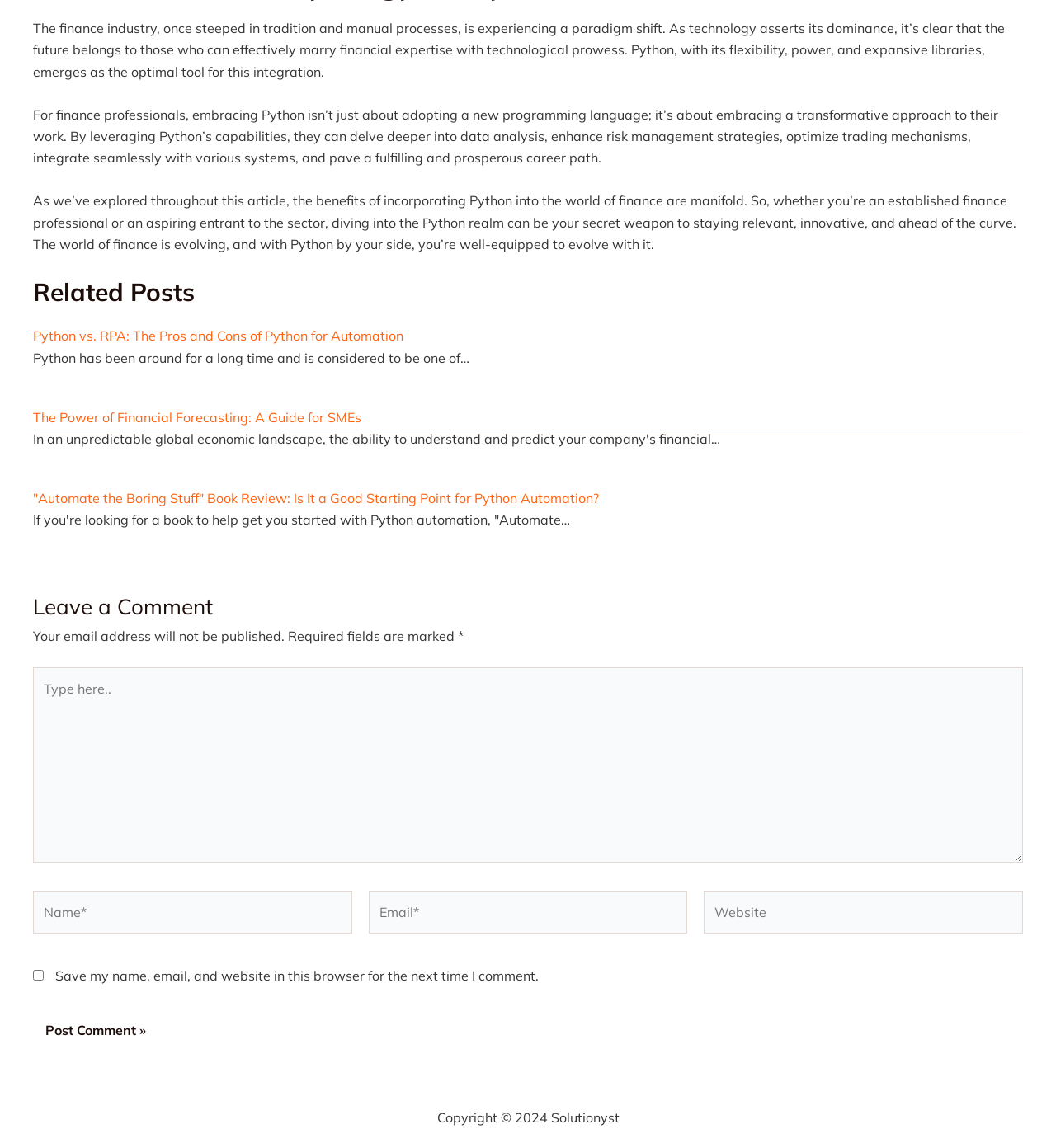Locate the bounding box coordinates of the clickable part needed for the task: "Type in the comment box".

[0.031, 0.581, 0.969, 0.751]